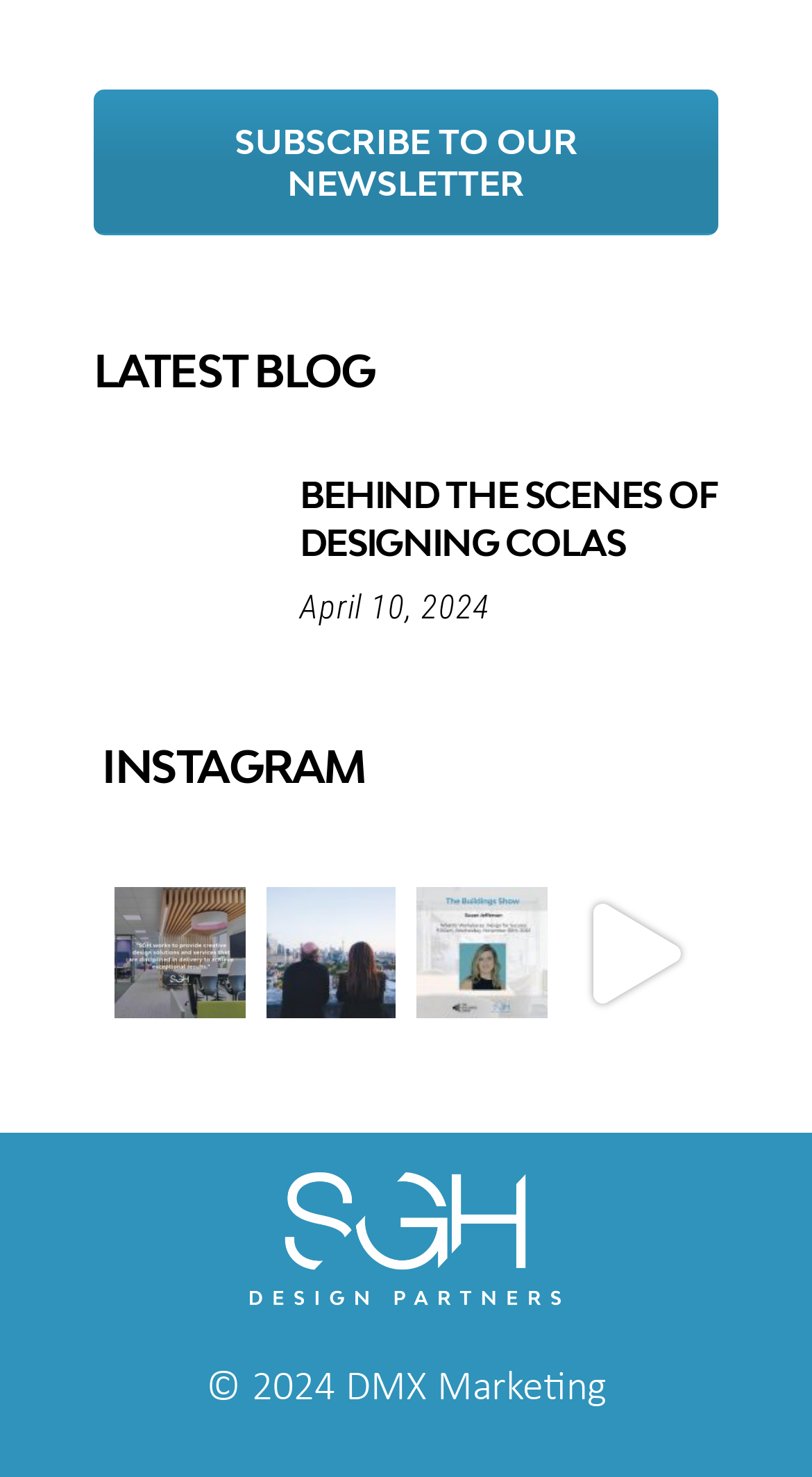What is the company's mission?
Please provide a single word or phrase in response based on the screenshot.

To provide creative design solutions